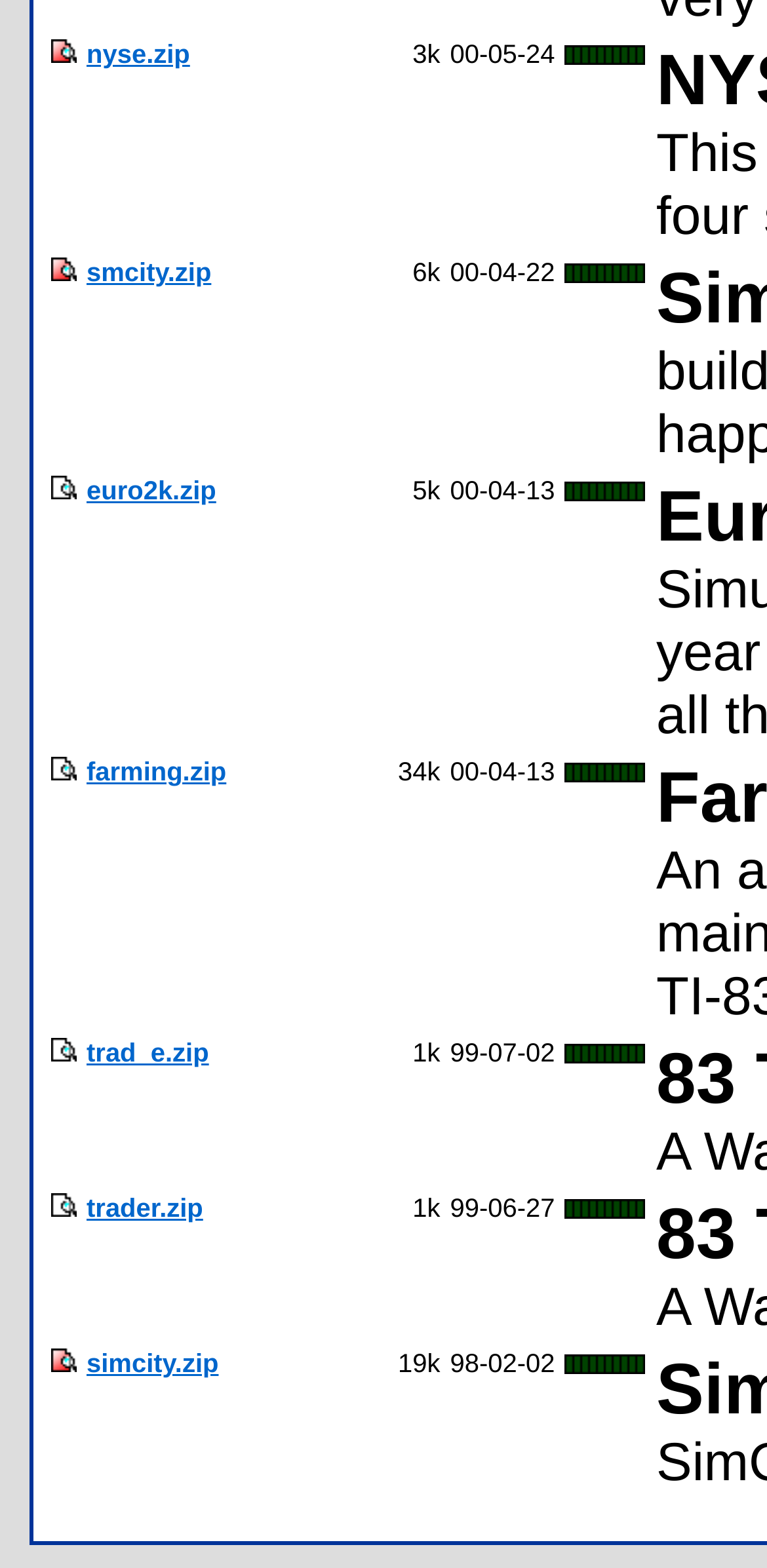Answer the question below using just one word or a short phrase: 
What is the oldest file in the list?

98-02-02